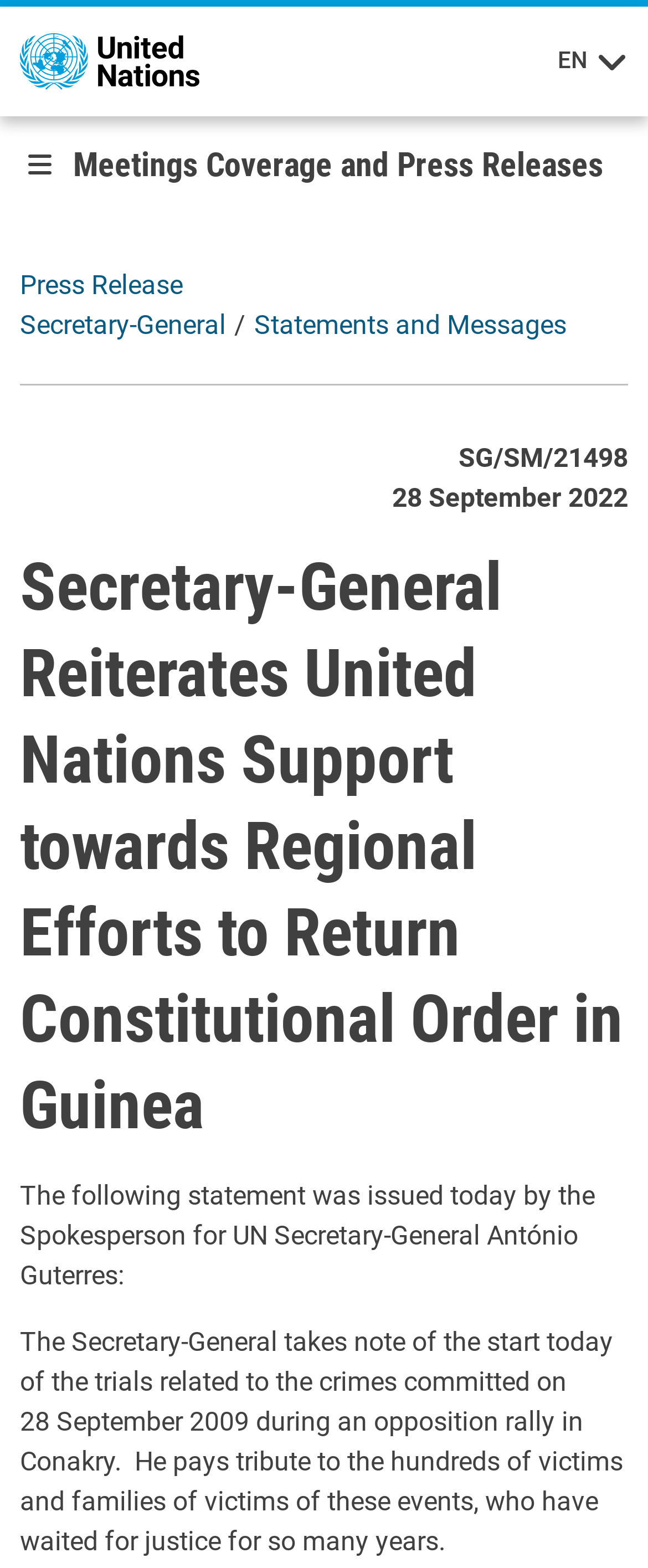What is the date mentioned in the statement?
Using the visual information, answer the question in a single word or phrase.

28 September 2022